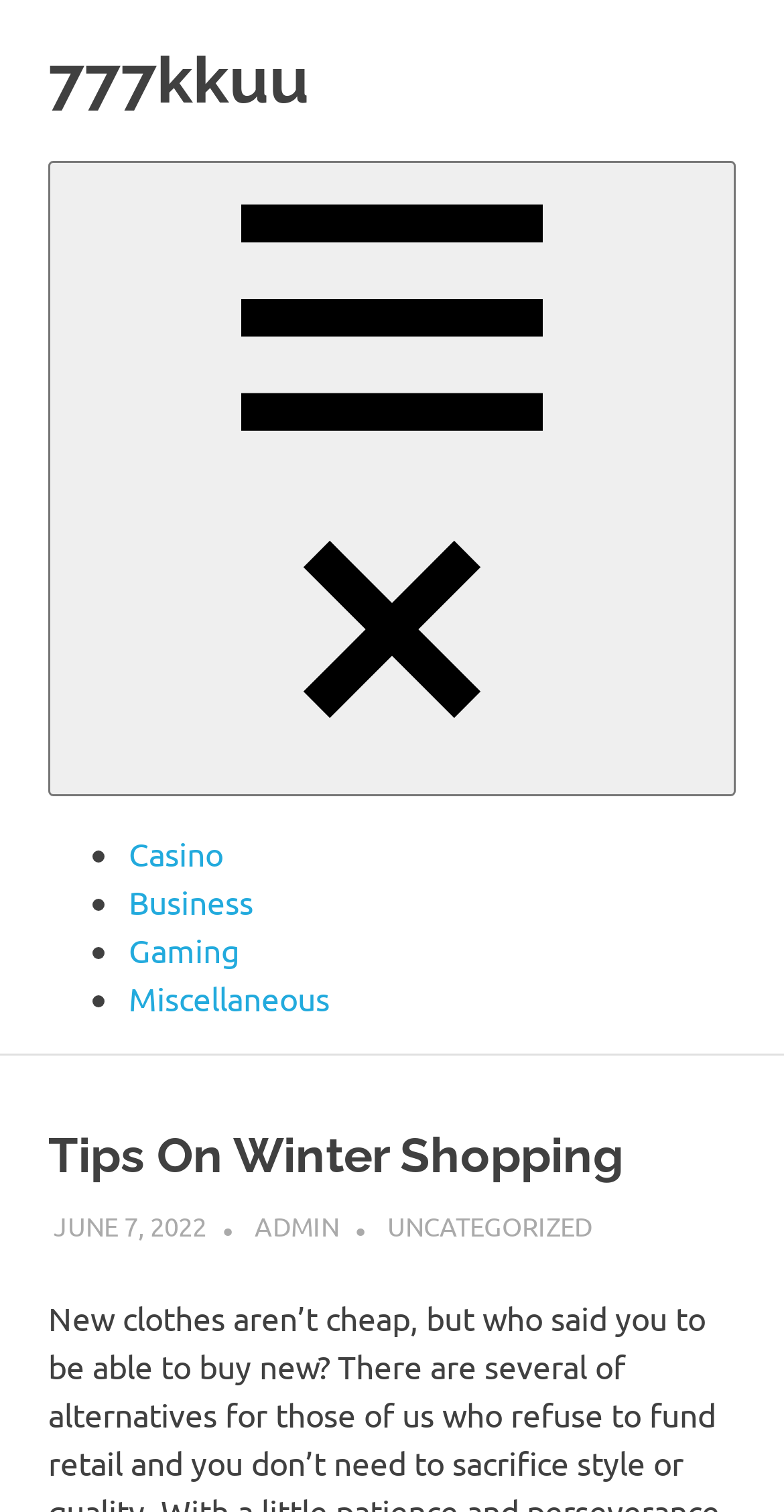Identify the bounding box coordinates of the section to be clicked to complete the task described by the following instruction: "Click on the 'Gaming' link". The coordinates should be four float numbers between 0 and 1, formatted as [left, top, right, bottom].

[0.164, 0.614, 0.305, 0.641]